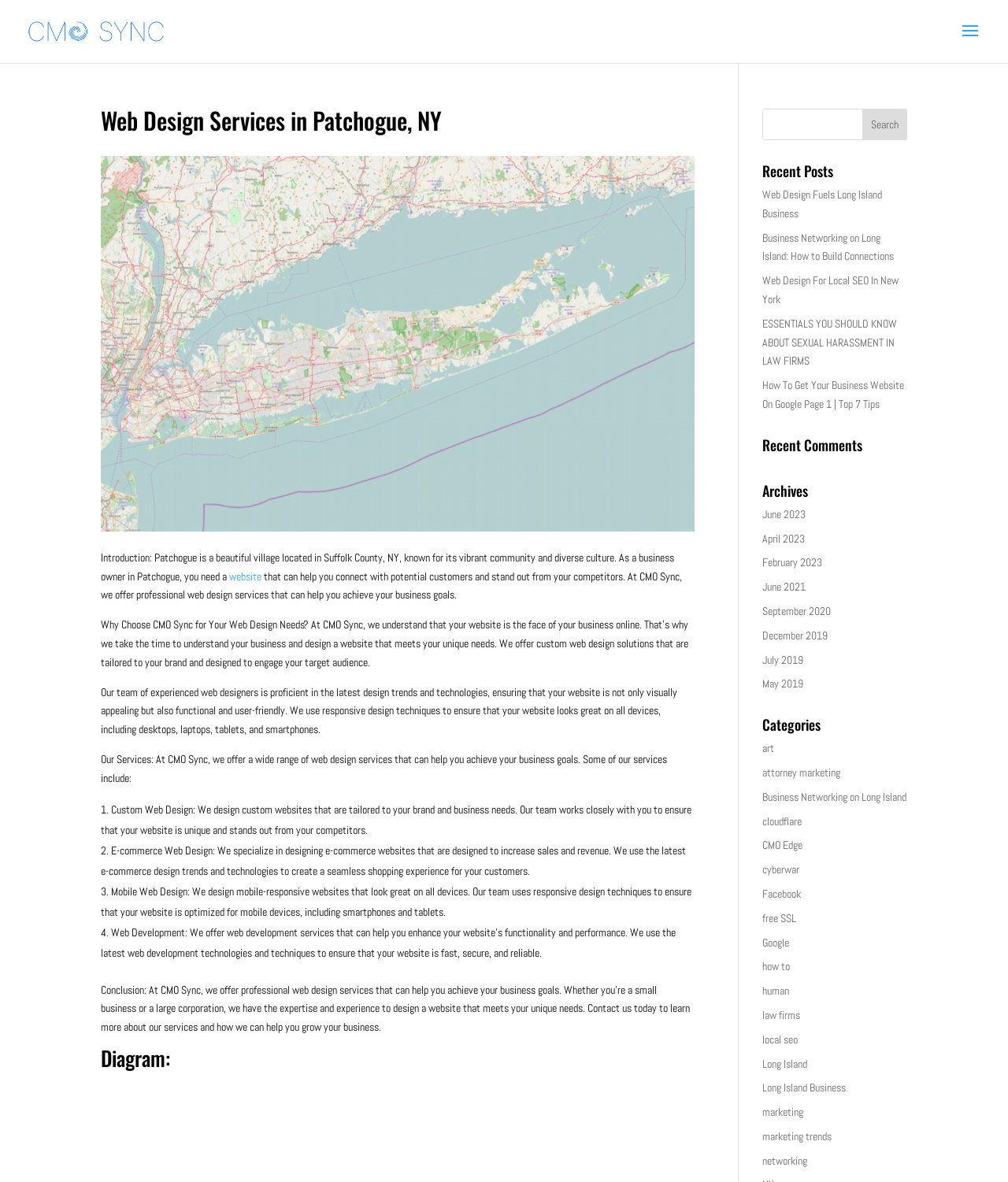What is the benefit of responsive design according to the text?
Relying on the image, give a concise answer in one word or a brief phrase.

optimized for mobile devices